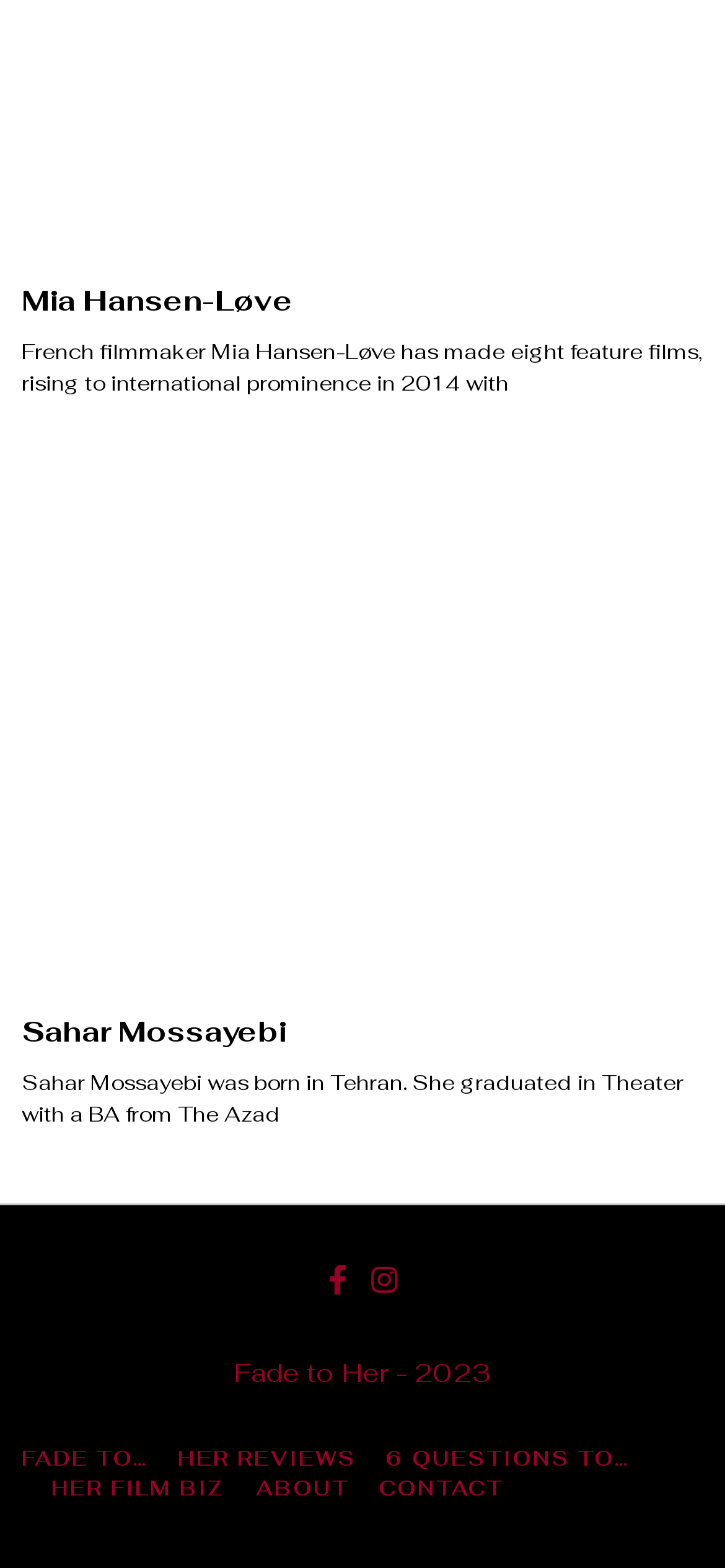How many links are there at the bottom of the webpage?
Using the image as a reference, deliver a detailed and thorough answer to the question.

The webpage has six link elements at the bottom, with text such as 'FADE TO…', 'HER REVIEWS', '6 QUESTIONS TO…', 'HER FILM BIZ', 'ABOUT', and 'CONTACT'. These links likely provide additional information or functionality related to the webpage's content.